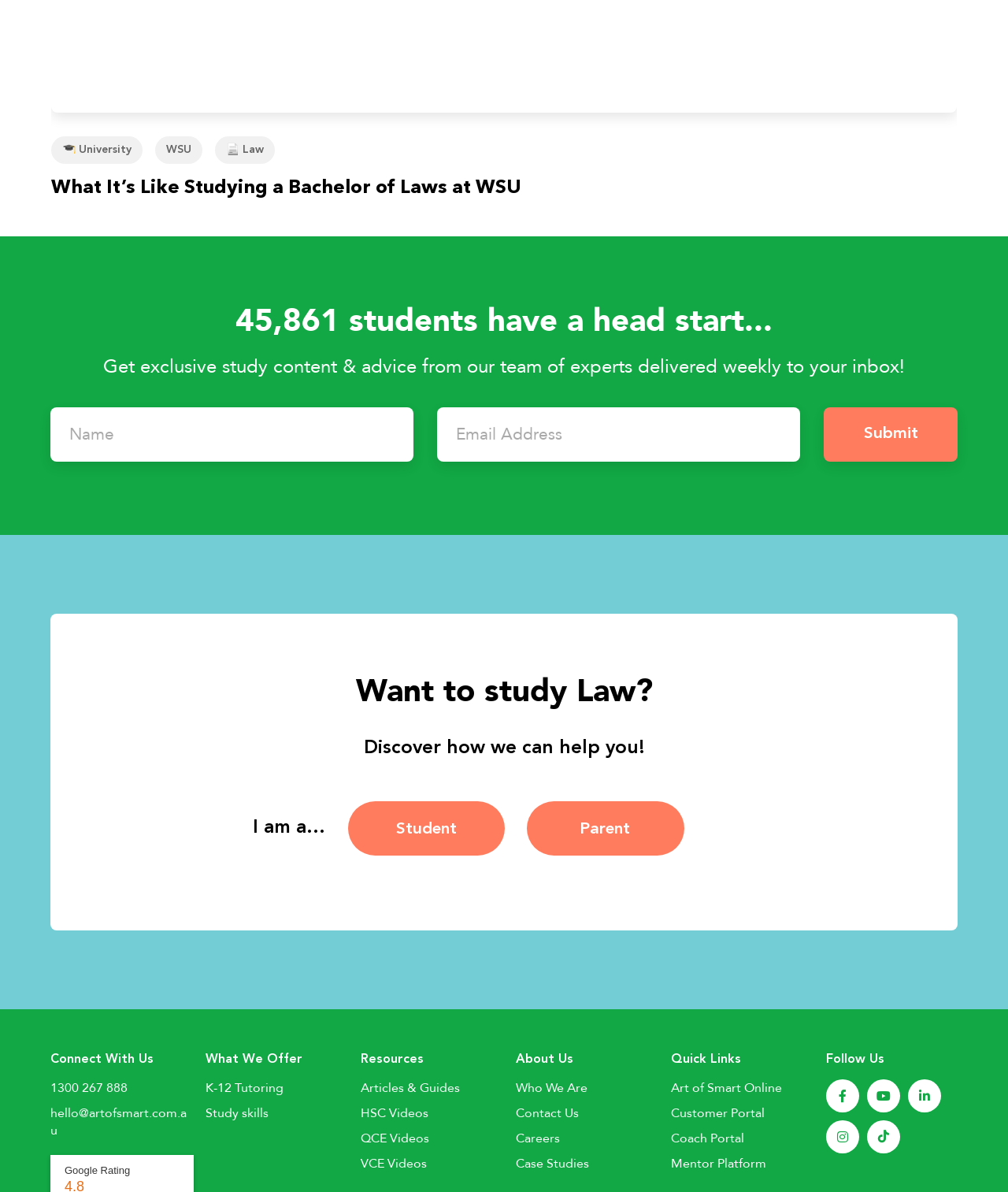Please locate the bounding box coordinates of the element's region that needs to be clicked to follow the instruction: "Discover how the university can help you by clicking the 'Want to study Law?' link". The bounding box coordinates should be provided as four float numbers between 0 and 1, i.e., [left, top, right, bottom].

[0.062, 0.562, 0.938, 0.598]